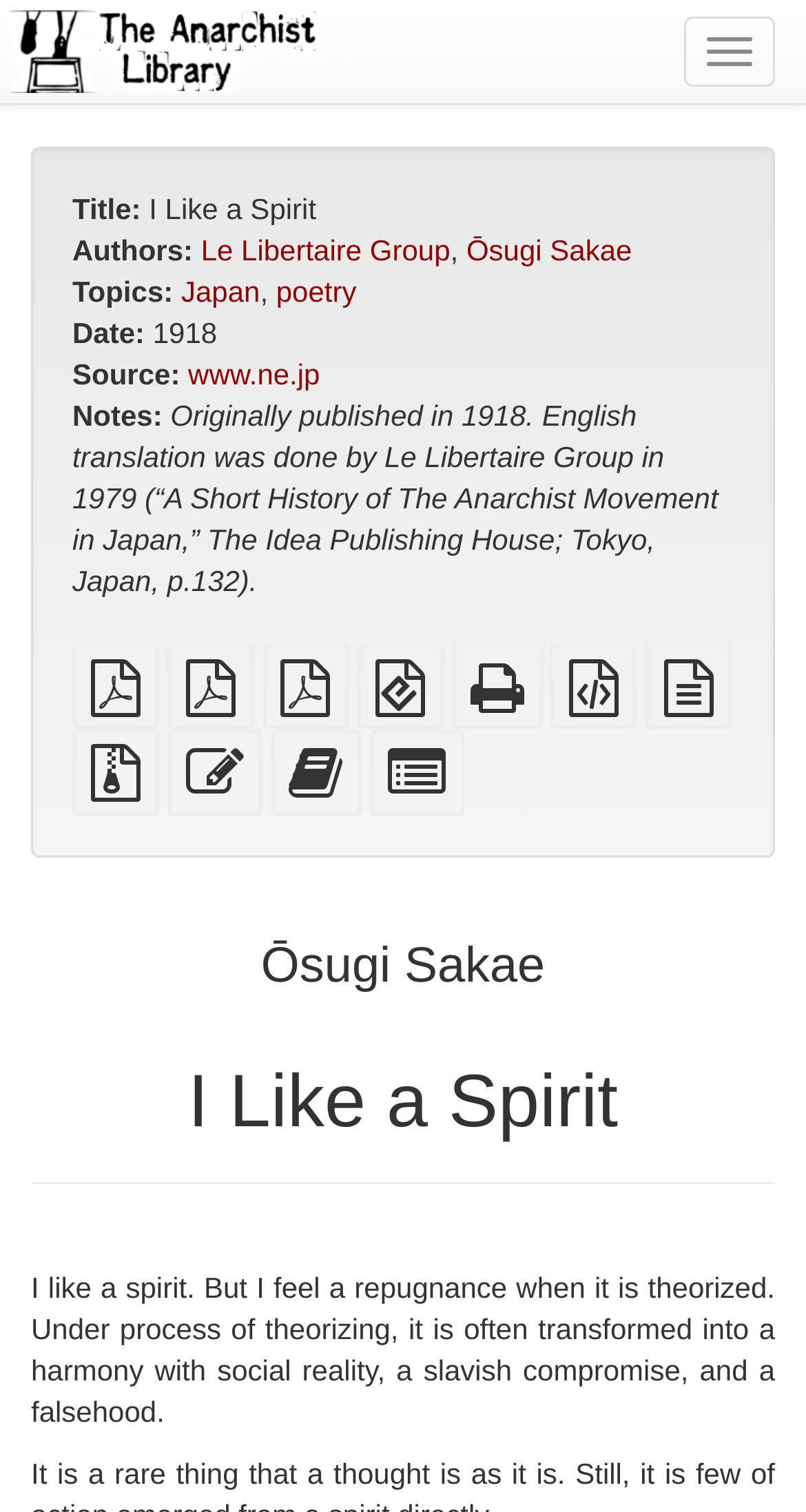What is the original publication year of 'I Like a Spirit'?
Look at the image and answer the question with a single word or phrase.

1918